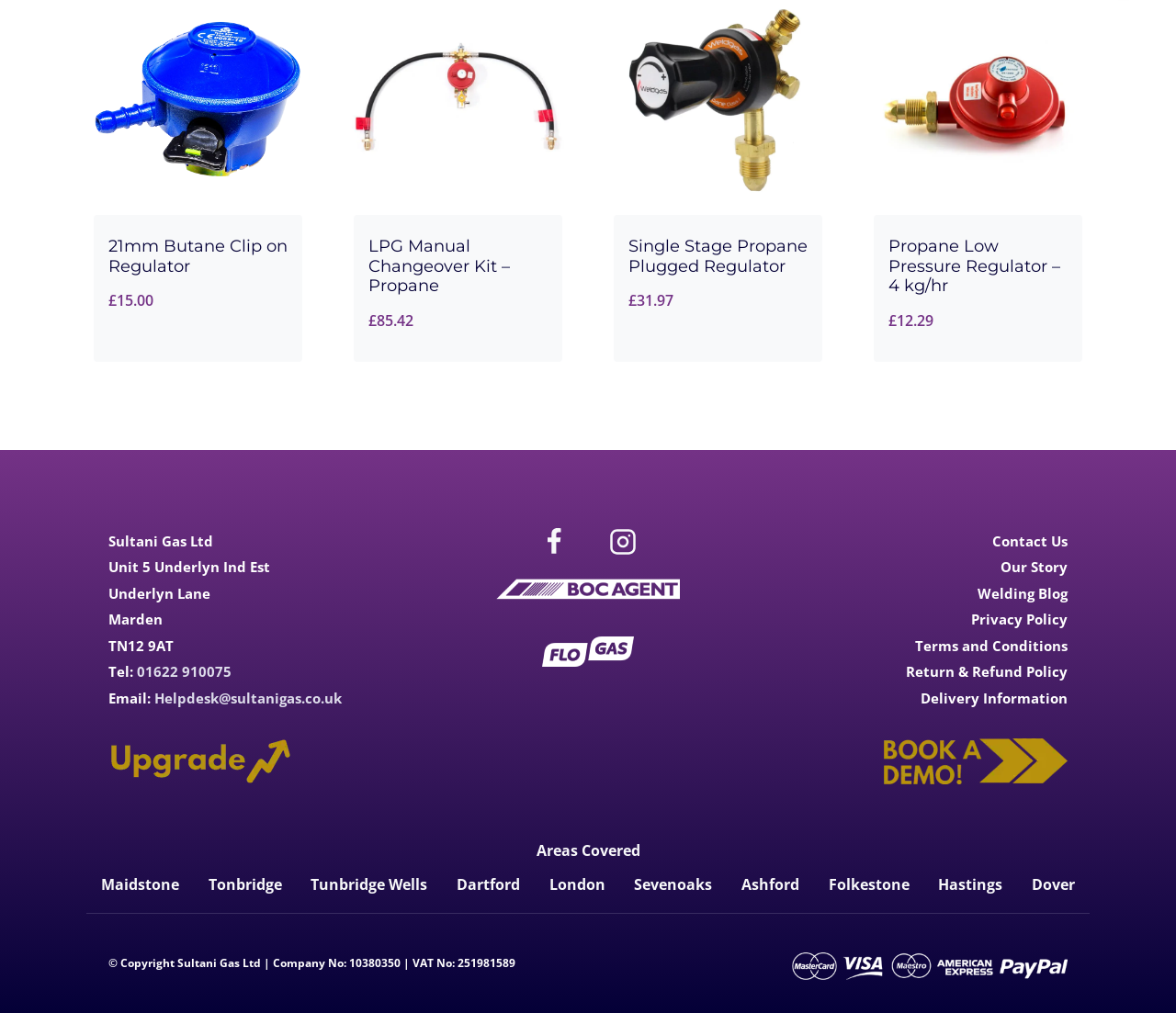What is the VAT number of the company?
From the image, respond with a single word or phrase.

251981589